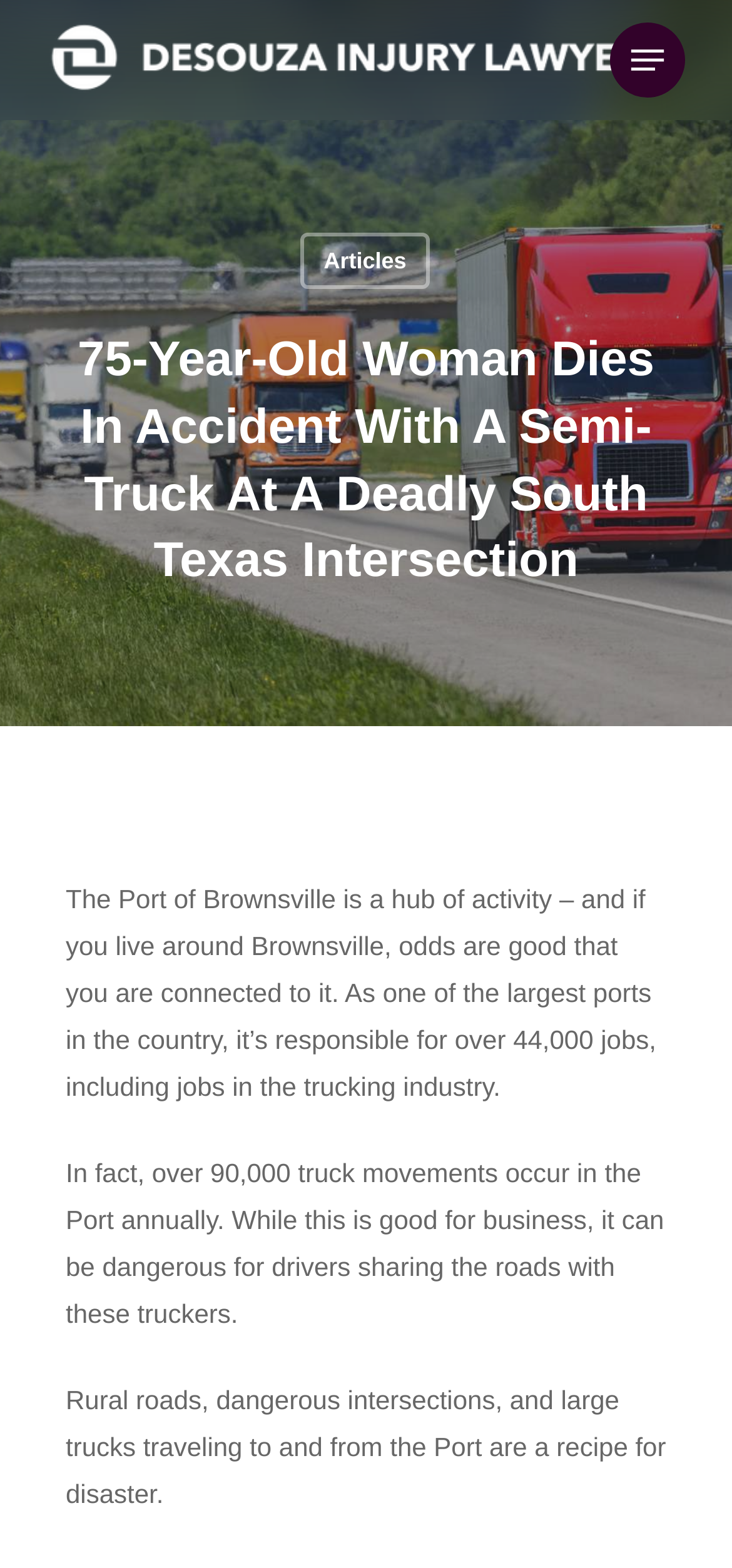Summarize the webpage in an elaborate manner.

The webpage appears to be a news article or blog post about a fatal accident involving a 75-year-old woman and a semi-truck at a dangerous intersection in South Texas. 

At the top of the page, there is a logo or icon of "Desouza Injury Lawyers" accompanied by a link with the same name. 

Below the logo, there is a navigation menu that is not expanded by default. 

To the left of the navigation menu, there is a prominent heading that summarizes the article's content: "75-Year-Old Woman Dies In Accident With A Semi-Truck At A Deadly South Texas Intersection". 

Underneath the heading, there are three paragraphs of text that provide more details about the accident and its context. The first paragraph explains the importance of the Port of Brownsville and its connection to the trucking industry. The second paragraph highlights the dangers of truck movements in the Port area, while the third paragraph emphasizes the risks of rural roads, dangerous intersections, and large trucks traveling to and from the Port.